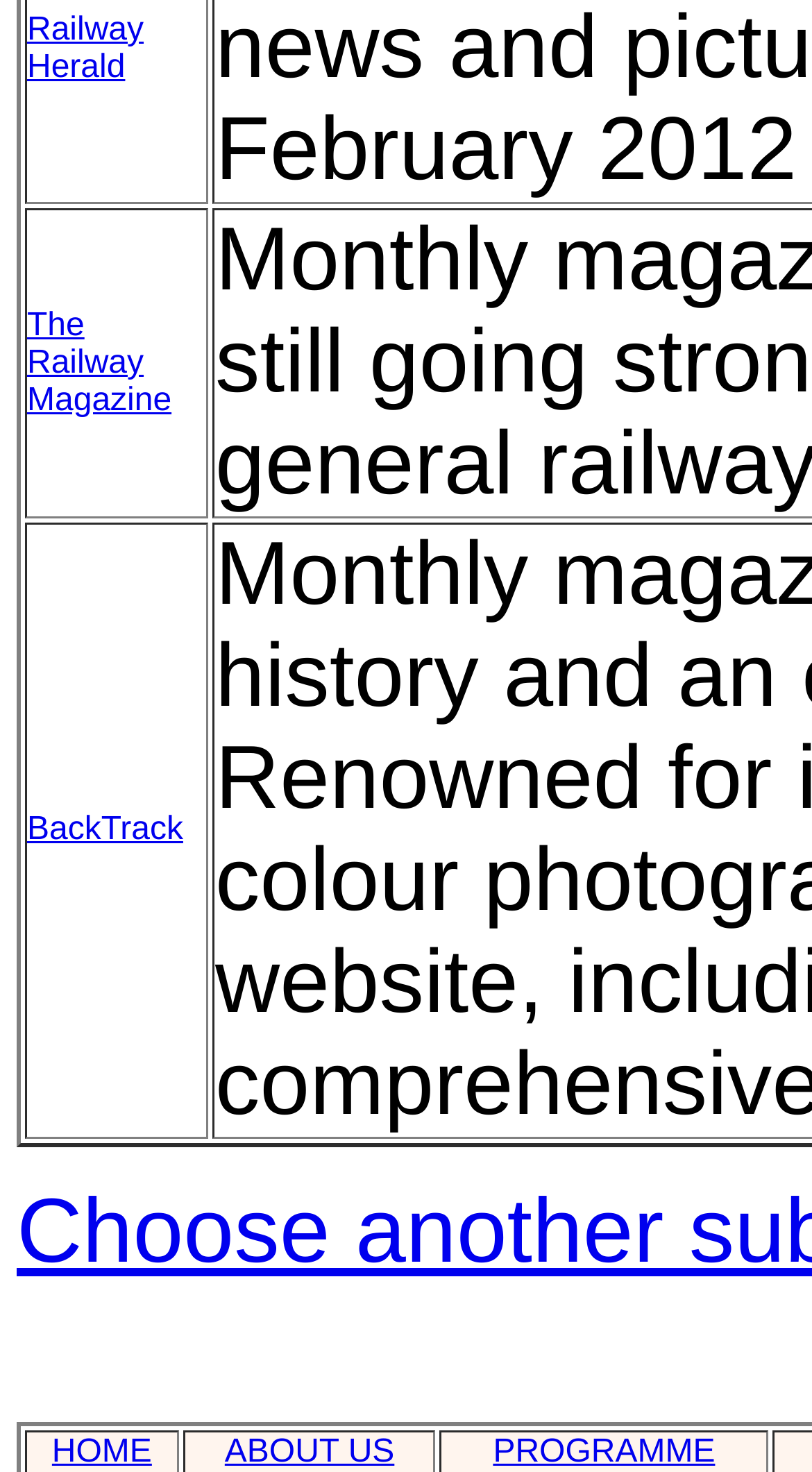How many links are in the bottom navigation bar?
Look at the image and respond with a one-word or short phrase answer.

3